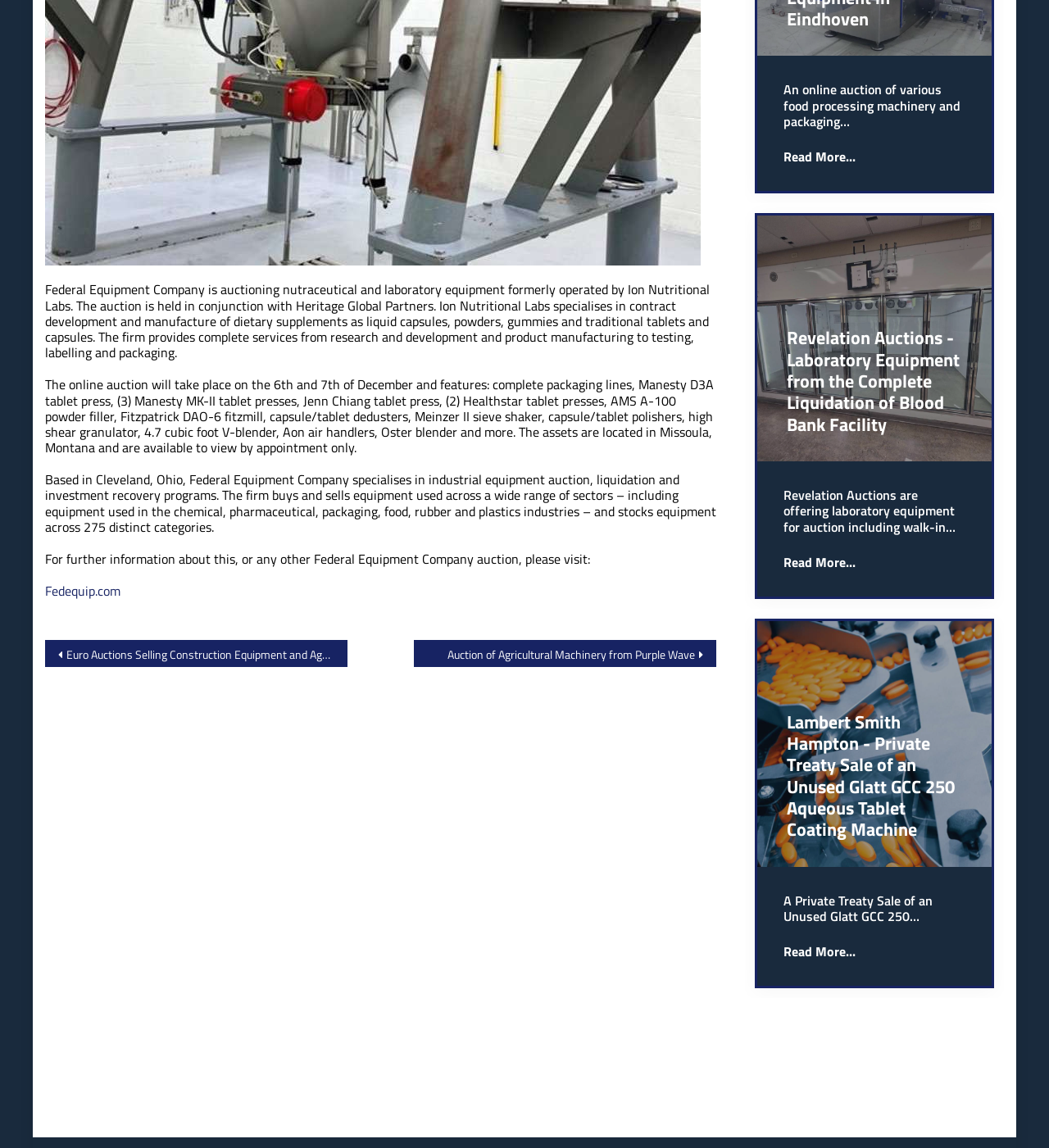Identify the bounding box of the UI element that matches this description: "Read More...".

[0.747, 0.483, 0.92, 0.497]